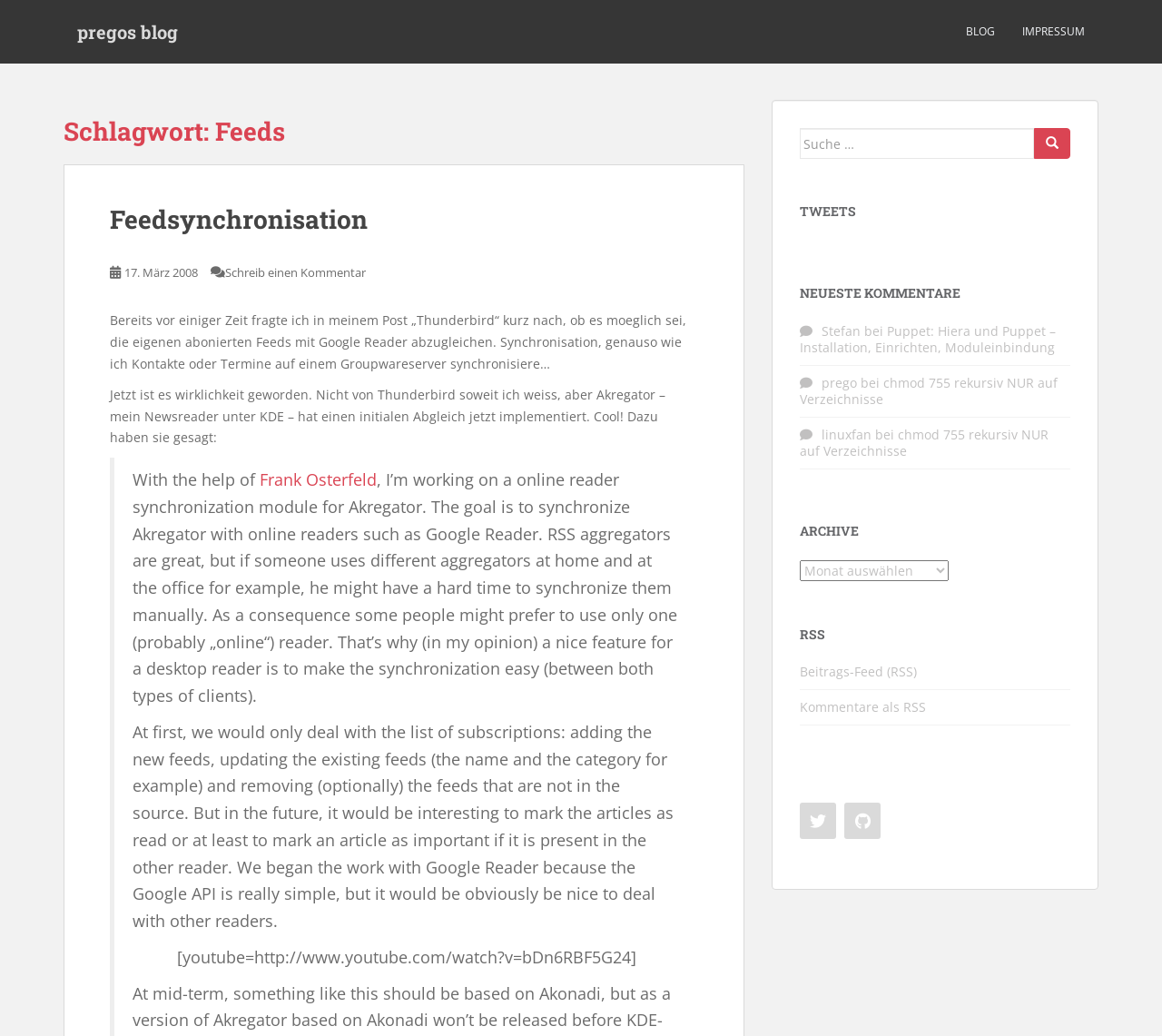Determine the bounding box of the UI element mentioned here: "17. März 200817. März 2008". The coordinates must be in the format [left, top, right, bottom] with values ranging from 0 to 1.

[0.107, 0.255, 0.17, 0.27]